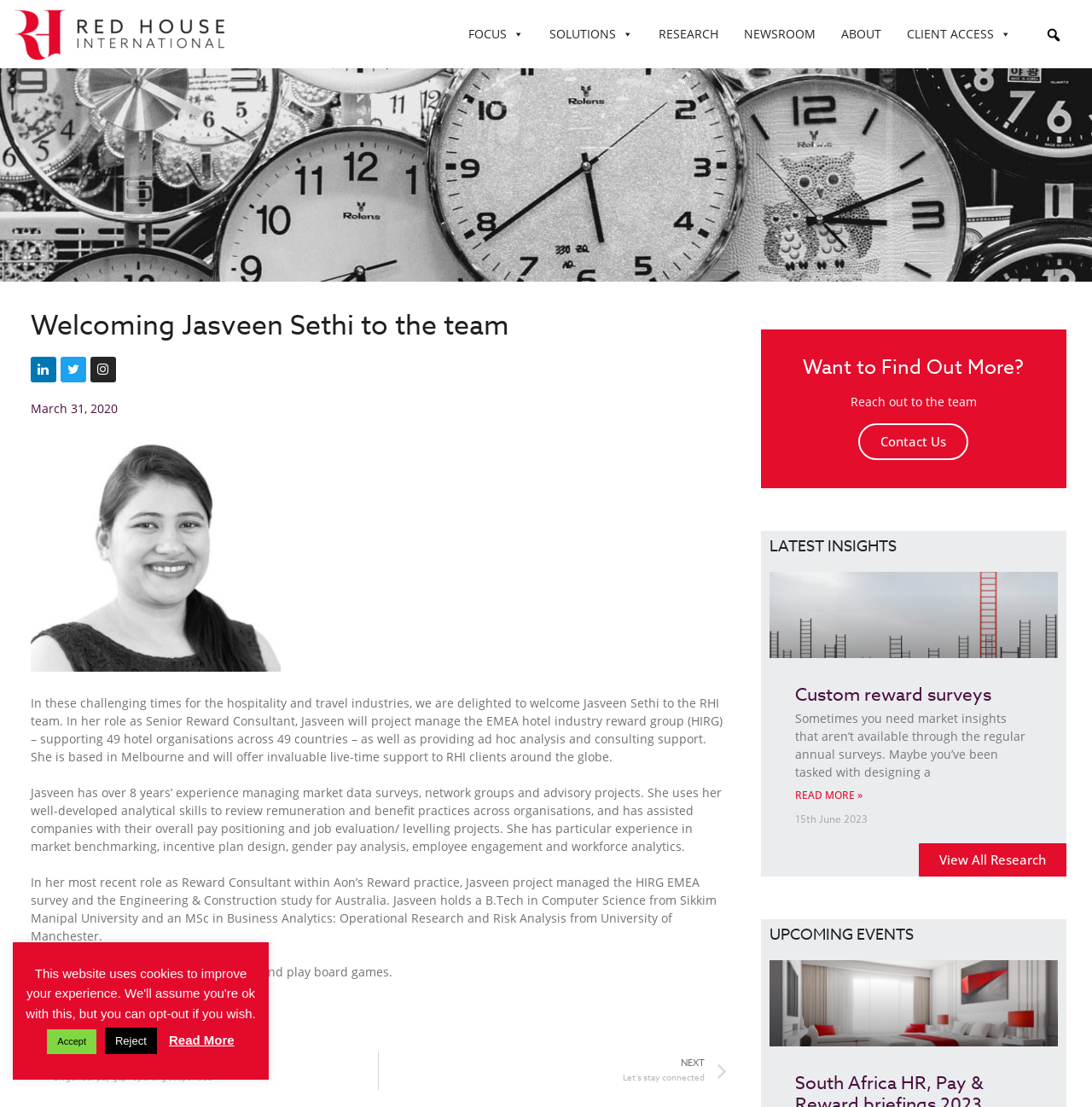Identify the bounding box coordinates of the specific part of the webpage to click to complete this instruction: "Contact Us".

[0.786, 0.383, 0.887, 0.416]